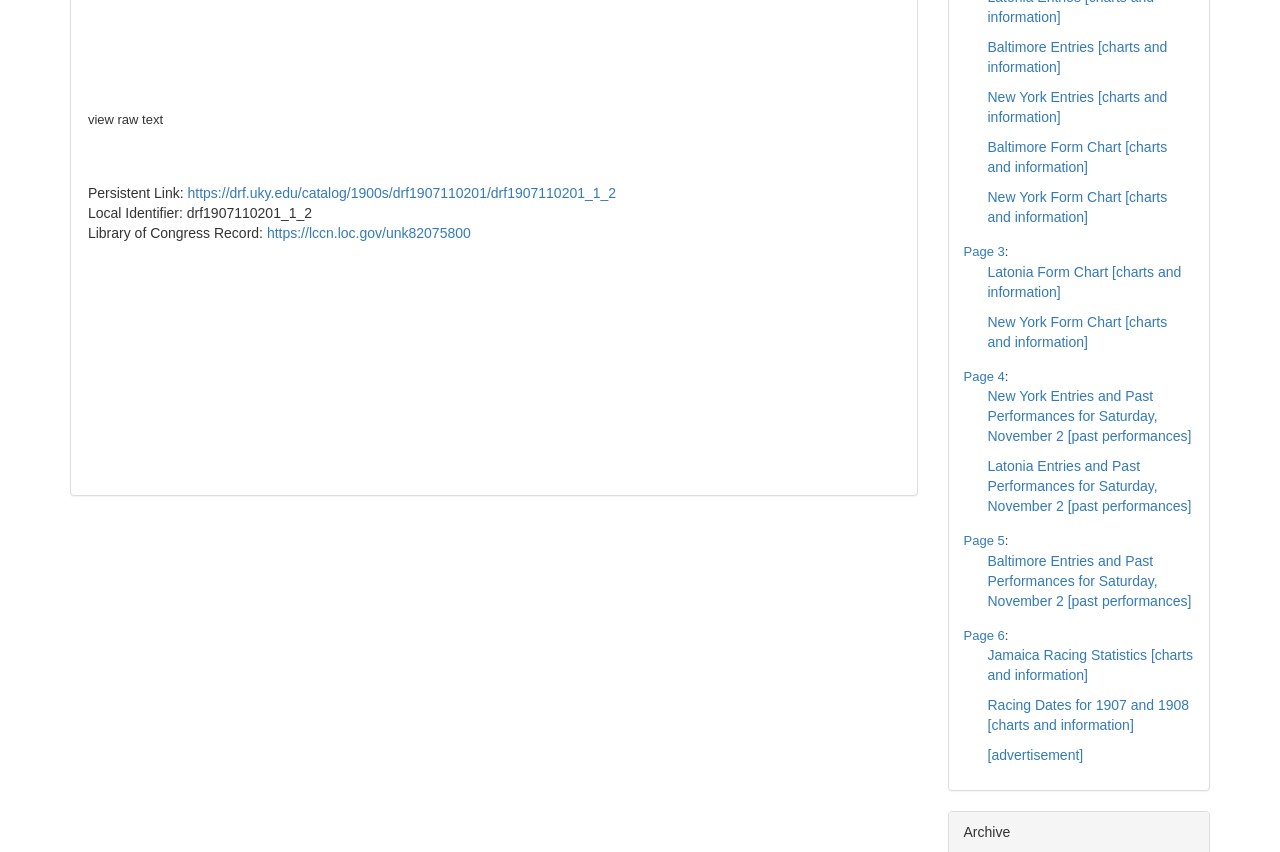Locate the bounding box coordinates of the segment that needs to be clicked to meet this instruction: "View raw text".

[0.069, 0.13, 0.703, 0.152]